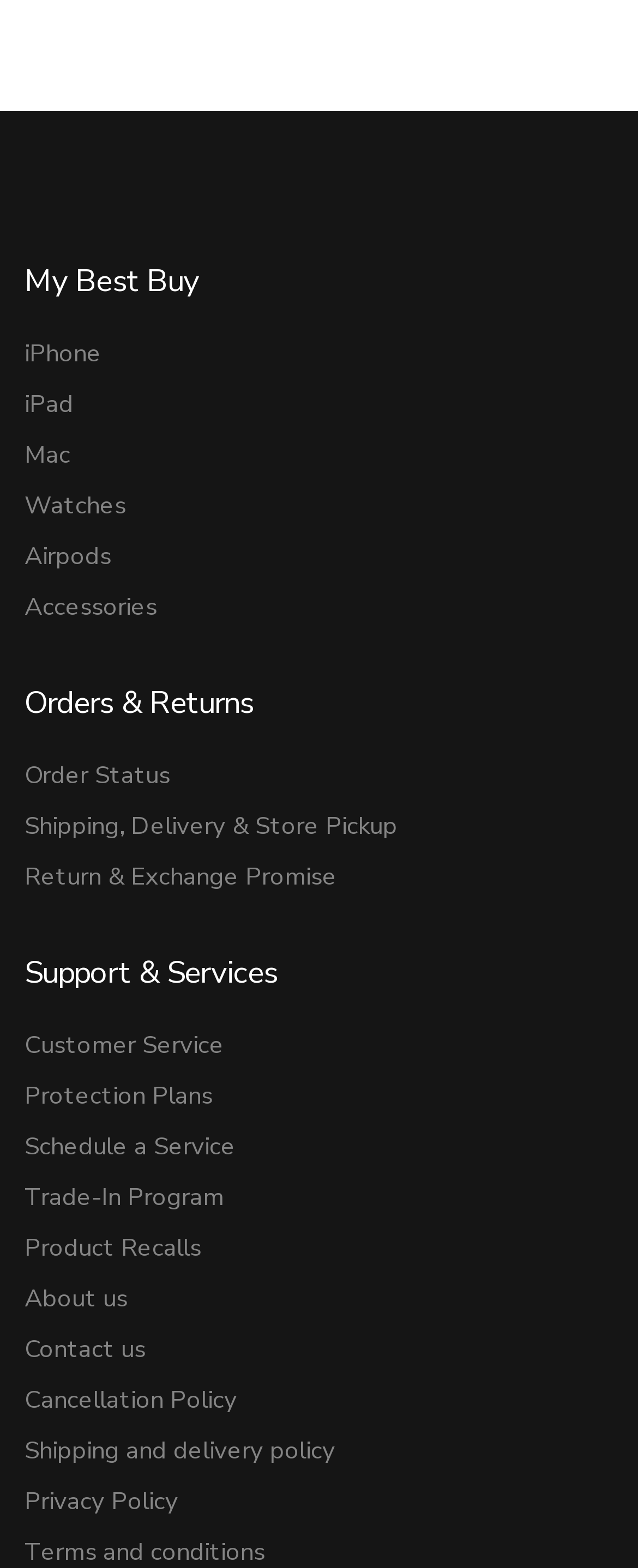Answer this question in one word or a short phrase: What is the last link under Support & Services?

Product Recalls